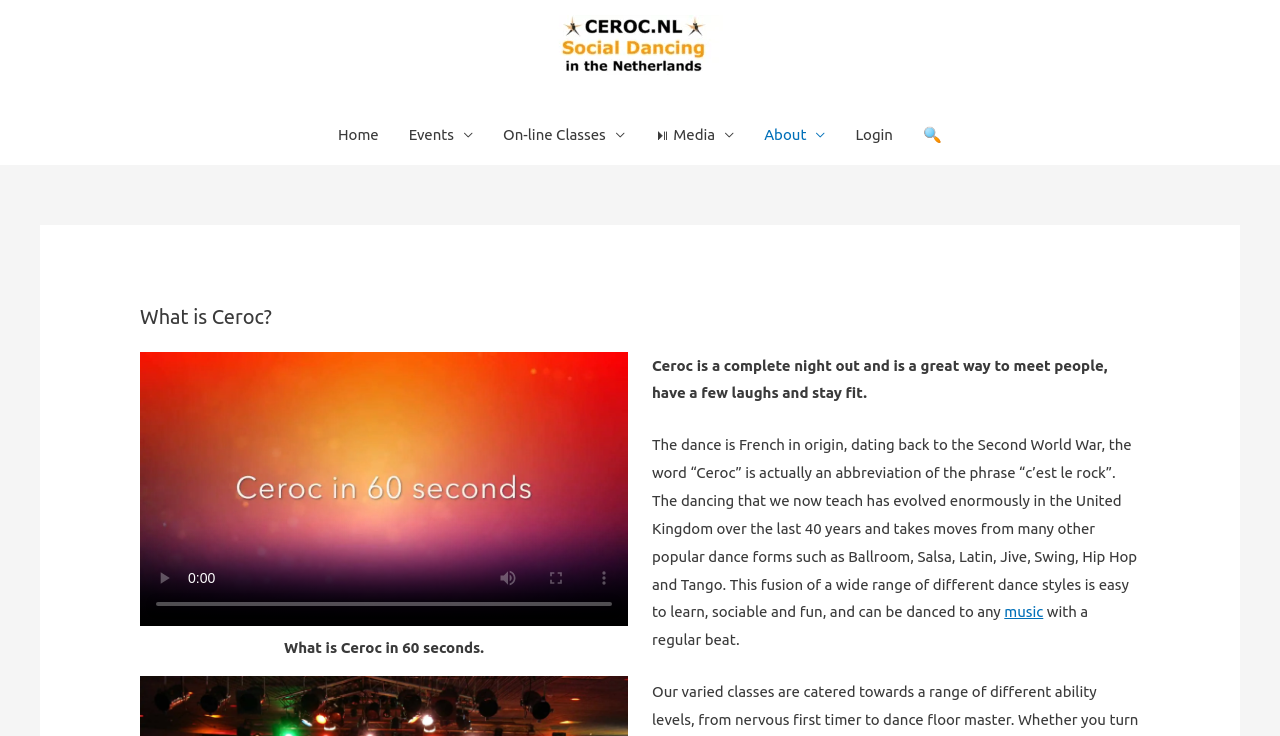Pinpoint the bounding box coordinates of the area that should be clicked to complete the following instruction: "Mute the video". The coordinates must be given as four float numbers between 0 and 1, i.e., [left, top, right, bottom].

[0.378, 0.753, 0.416, 0.818]